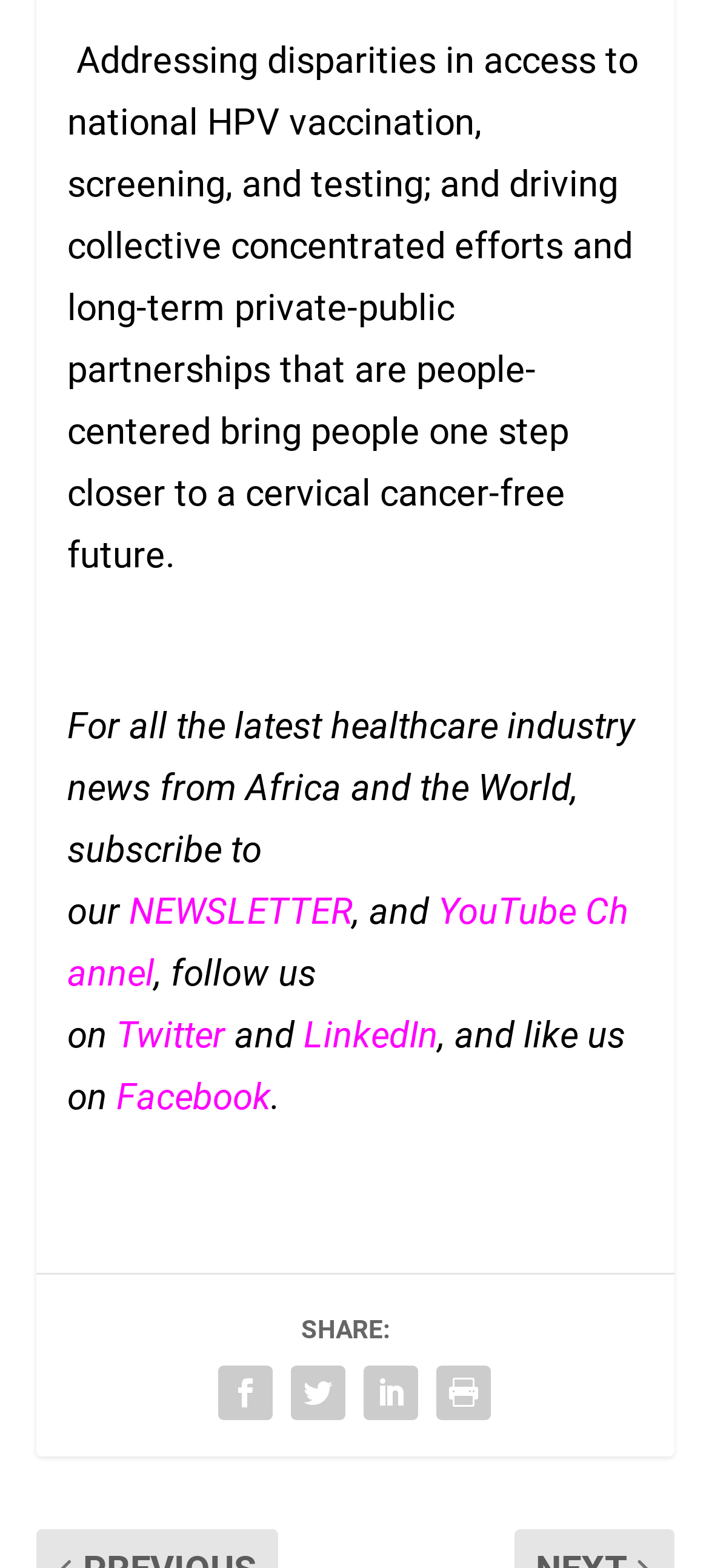Use a single word or phrase to answer the question:
How many links are present in the 'SHARE:' section?

4